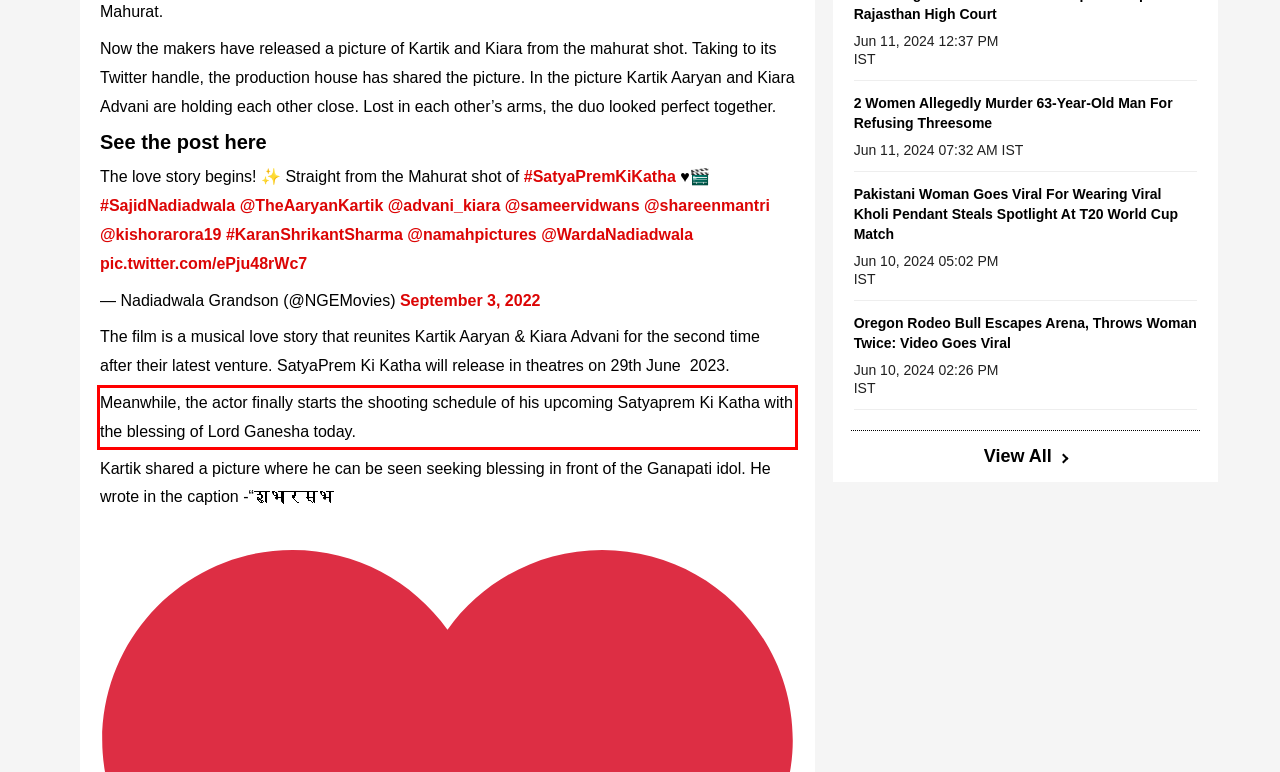You are looking at a screenshot of a webpage with a red rectangle bounding box. Use OCR to identify and extract the text content found inside this red bounding box.

Meanwhile, the actor finally starts the shooting schedule of his upcoming Satyaprem Ki Katha with the blessing of Lord Ganesha today.